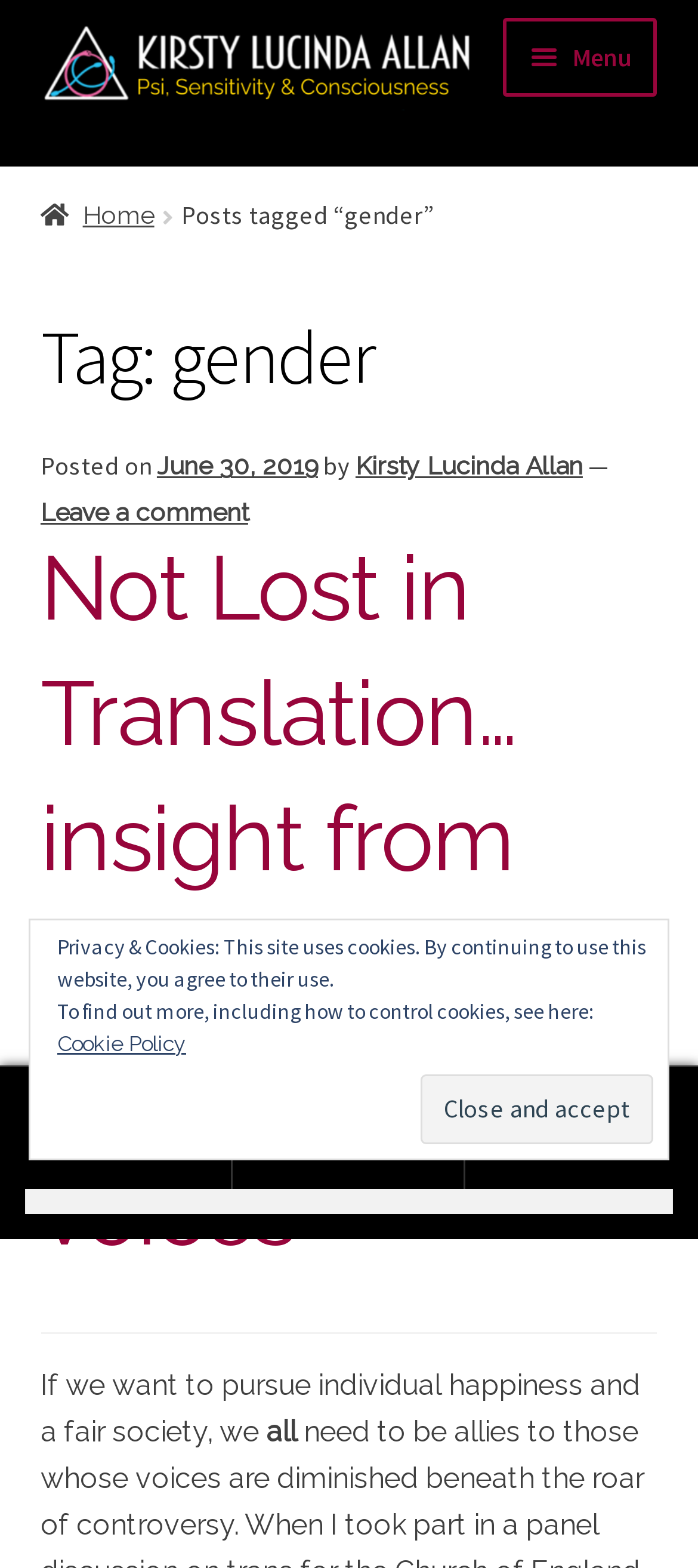Find the bounding box coordinates of the clickable region needed to perform the following instruction: "Go to the 'Coaching' page". The coordinates should be provided as four float numbers between 0 and 1, i.e., [left, top, right, bottom].

[0.058, 0.138, 0.942, 0.199]